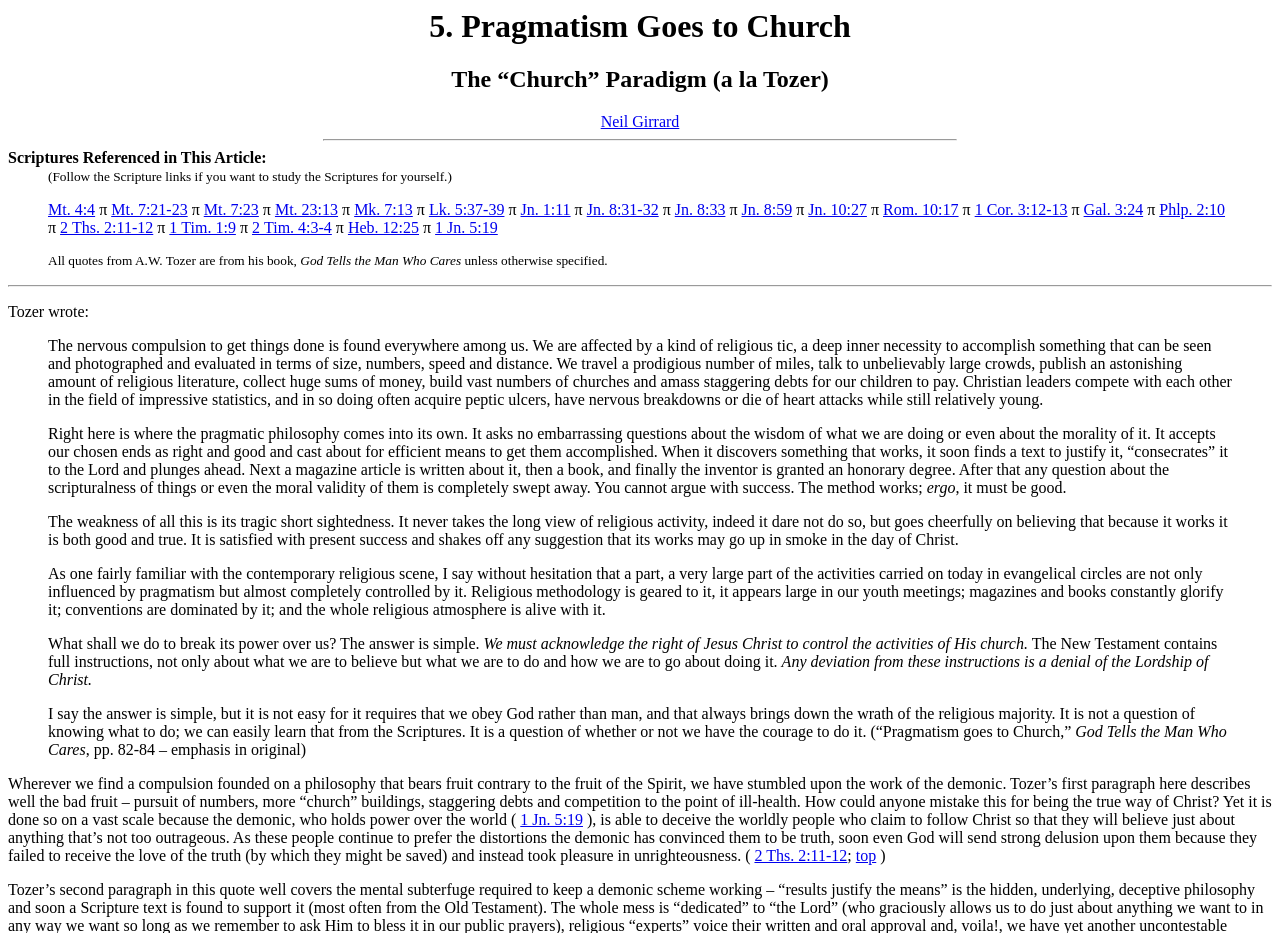Please mark the clickable region by giving the bounding box coordinates needed to complete this instruction: "Read the quote from A.W. Tozer's book".

[0.038, 0.272, 0.962, 0.288]